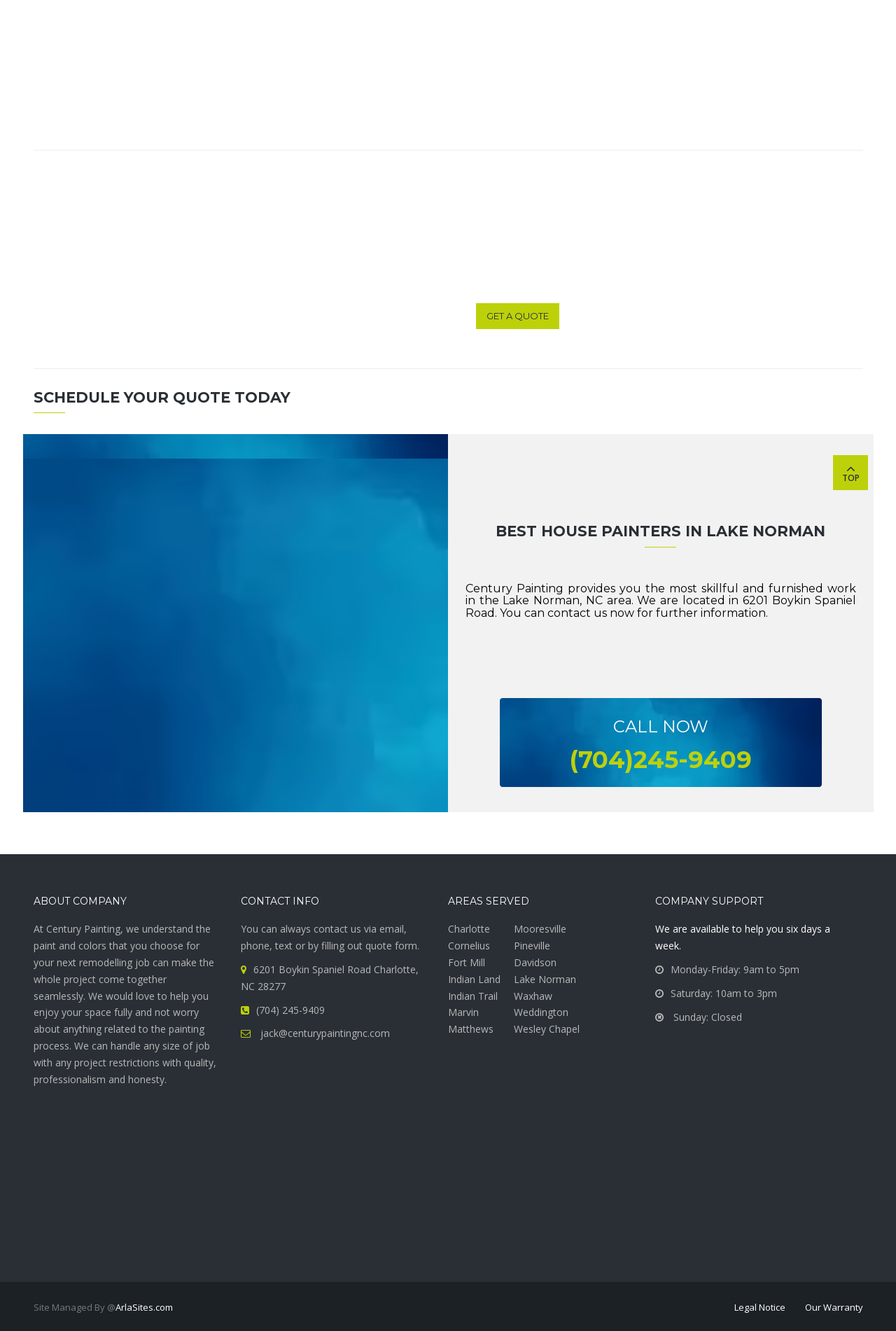Given the webpage screenshot, identify the bounding box of the UI element that matches this description: "(704) 245-9409".

[0.6, 0.201, 0.677, 0.211]